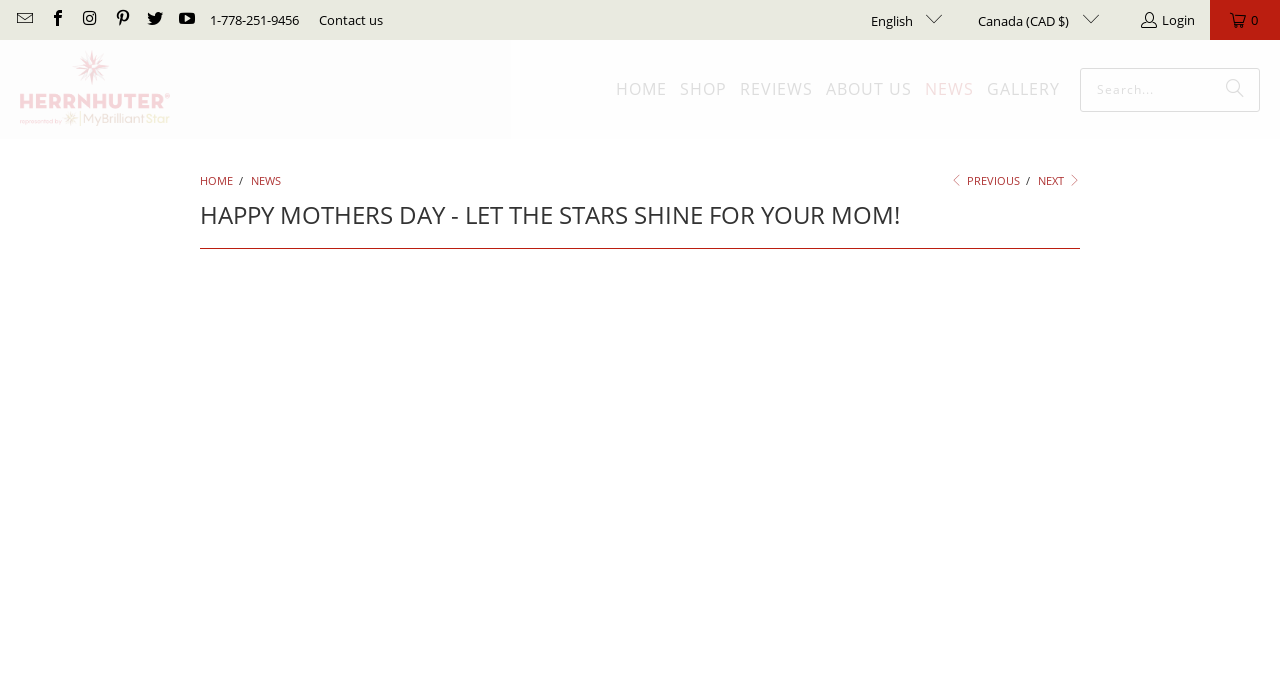Identify the bounding box coordinates of the region that needs to be clicked to carry out this instruction: "Go to the home page". Provide these coordinates as four float numbers ranging from 0 to 1, i.e., [left, top, right, bottom].

[0.481, 0.096, 0.521, 0.169]